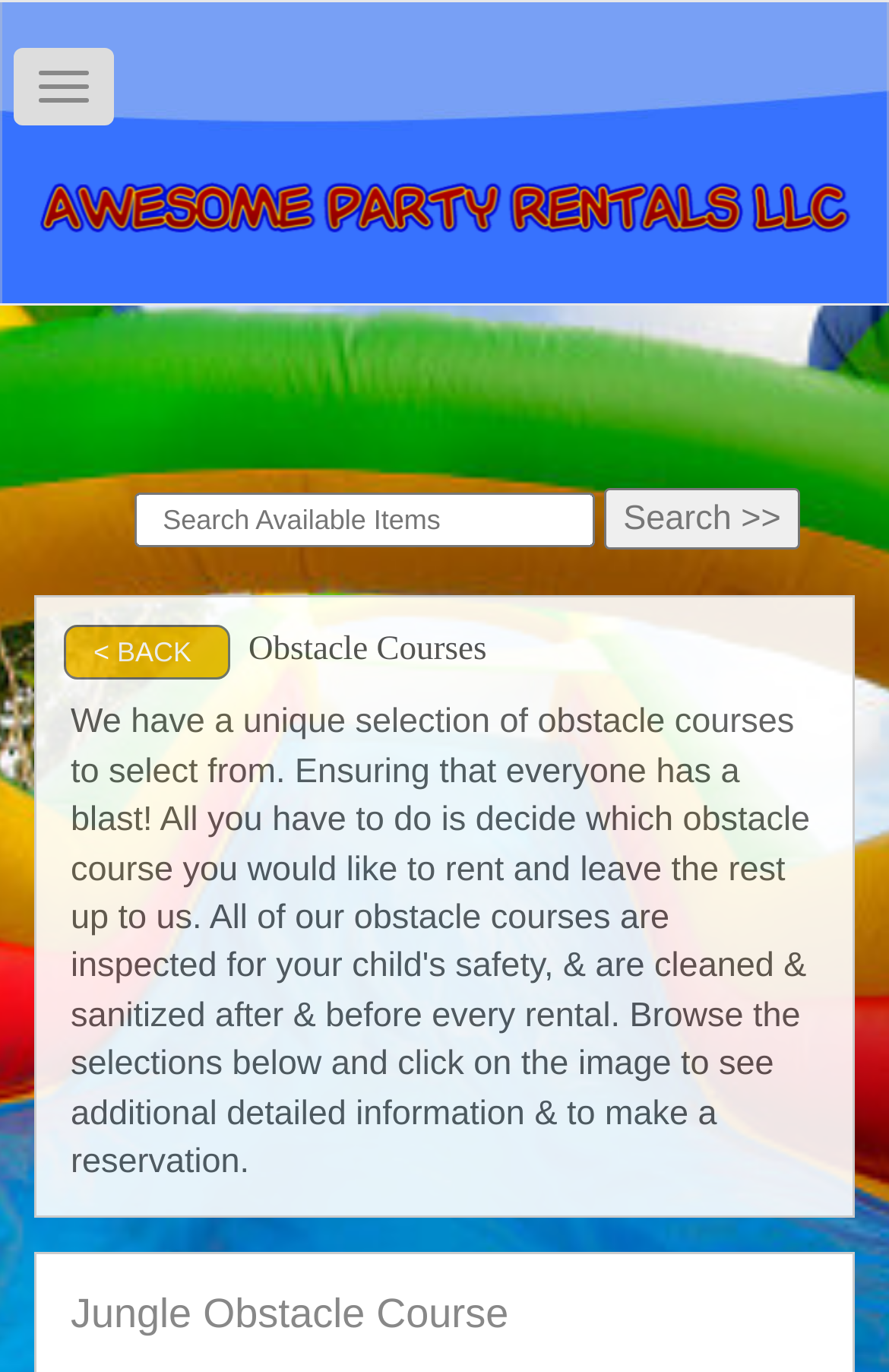Deliver a detailed narrative of the webpage's visual and textual elements.

The webpage is about "Awesome Party Rentals" which offers bounce house rentals, slides, moonwalks, and jumpers for events in the Tomball area. 

At the top left corner, there is a button to toggle navigation, and next to it, there is a link to "Awesome Party Rentals" accompanied by an image with the same name. 

Below the top navigation section, there is a search bar where users can search for available items. The search bar is located in the middle of the page, with a "Search >>" button to the right of the text input field.

The main content of the page is divided into sections, with the first section describing obstacle courses available for rent. This section is located below the search bar and takes up most of the page. It starts with a heading that says "< BACK" followed by a brief description of the obstacle courses, emphasizing their uniqueness, safety, and cleanliness. 

Below the description, there is a list of obstacle courses, with the first item being "Jungle Obstacle Course". Each item in the list is likely to have an image and a link to more detailed information and reservation options, although only the text "Jungle Obstacle Course" is visible in this section.